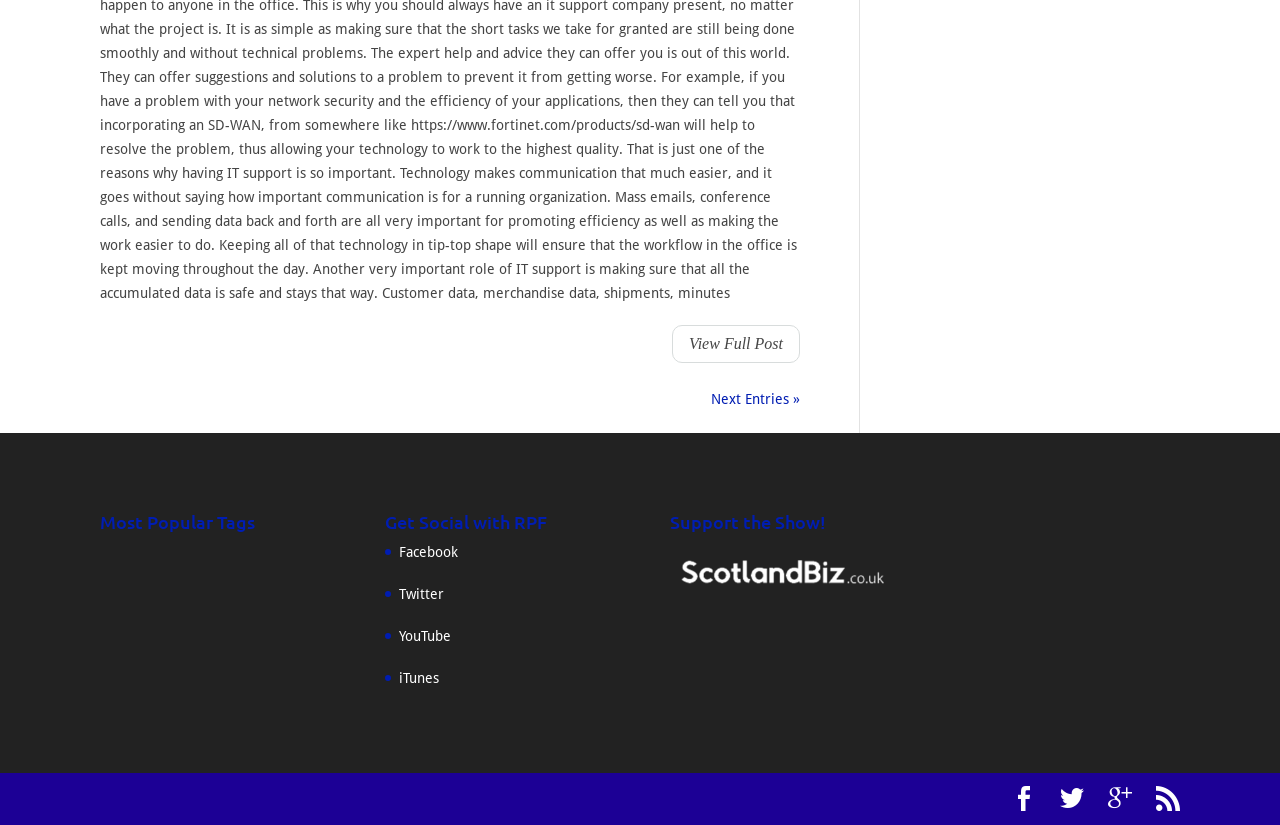Find the bounding box coordinates of the element you need to click on to perform this action: 'Check the 'Events' page'. The coordinates should be represented by four float values between 0 and 1, in the format [left, top, right, bottom].

None